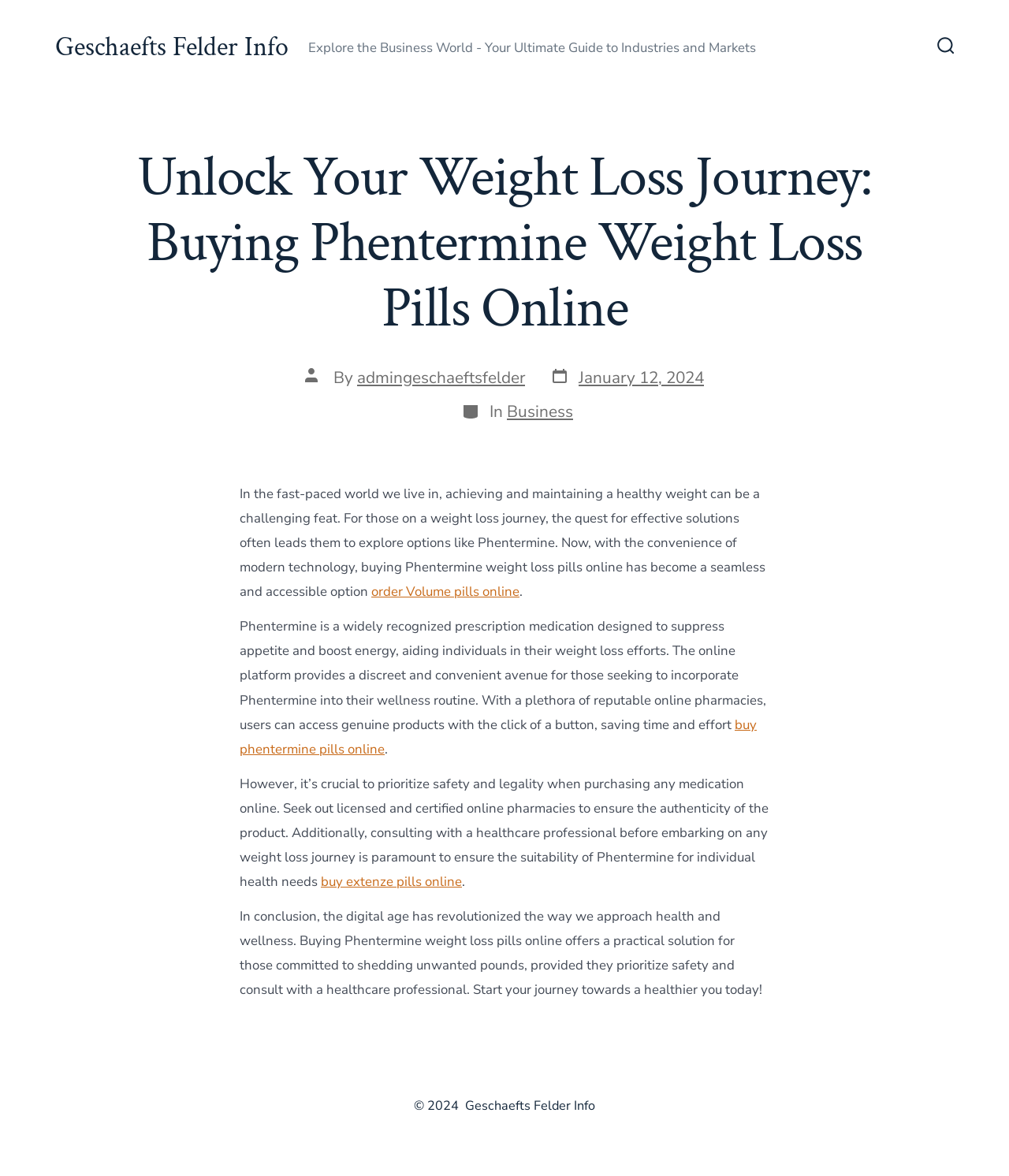Please predict the bounding box coordinates (top-left x, top-left y, bottom-right x, bottom-right y) for the UI element in the screenshot that fits the description: Business

[0.502, 0.341, 0.568, 0.36]